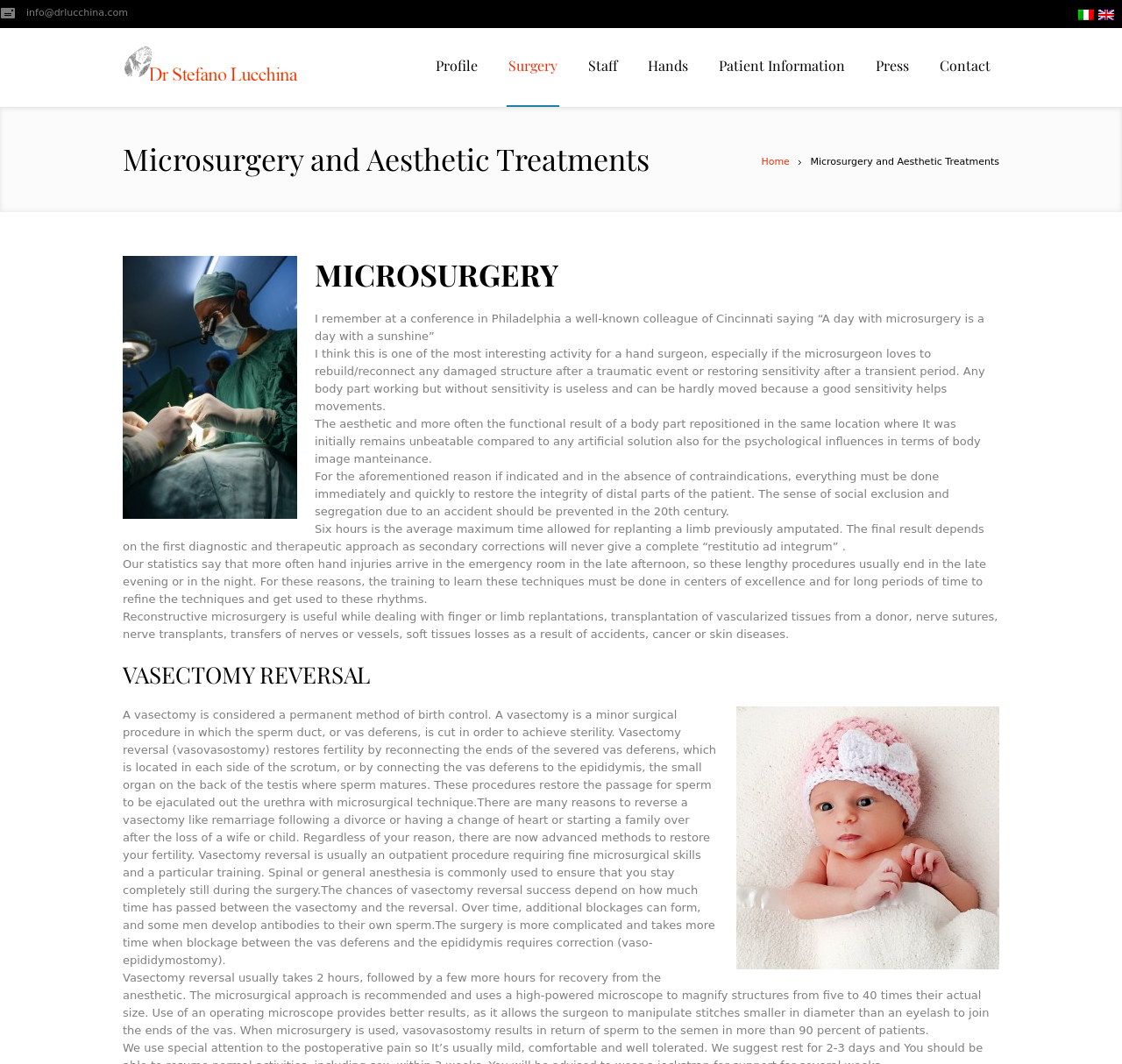Give a one-word or one-phrase response to the question:
What is the success rate of vasovasostomy?

More than 90 percent